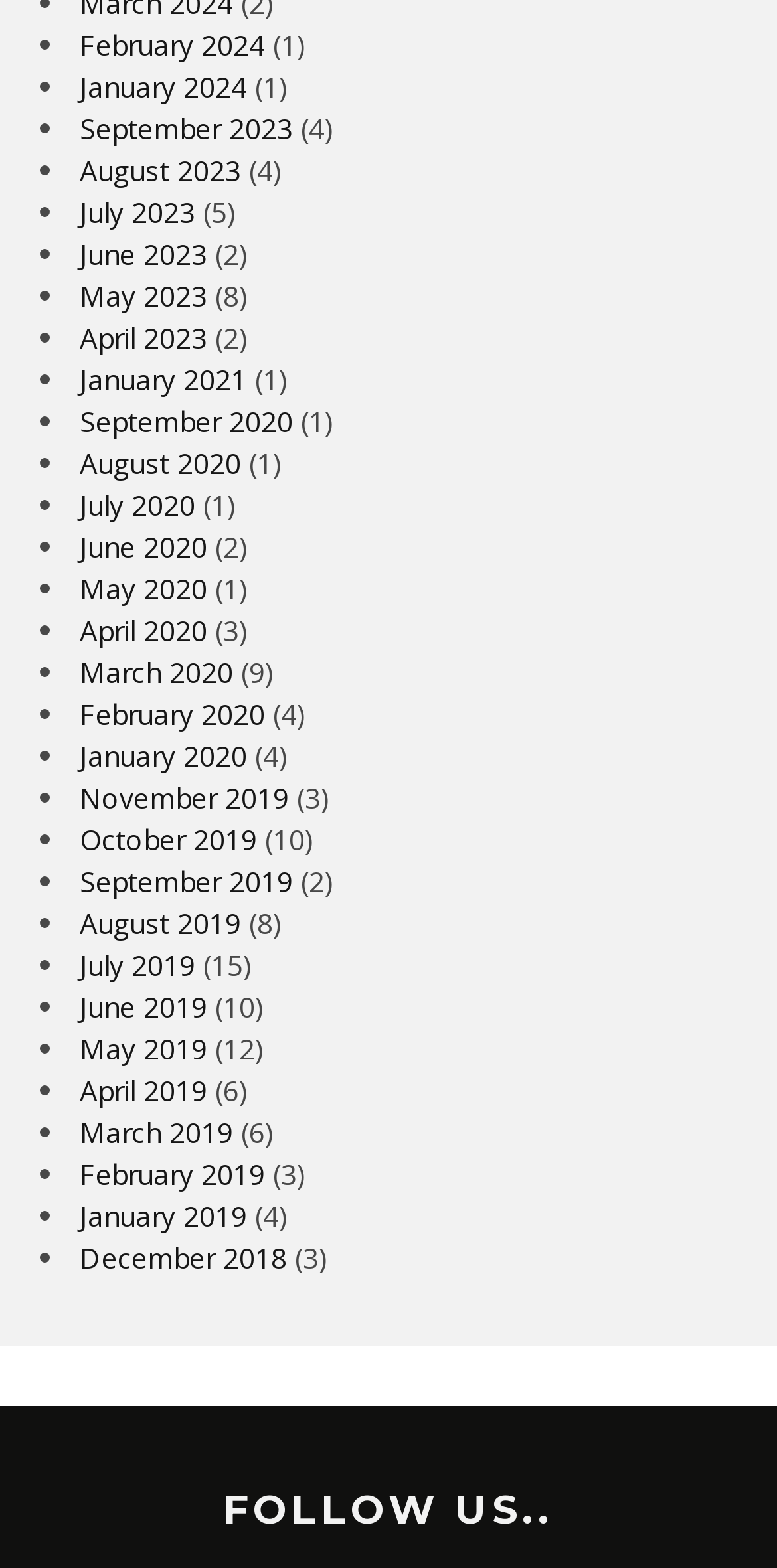How many months are listed on the webpage?
We need a detailed and meticulous answer to the question.

By examining the links on the webpage, I can see that there are multiple months listed, but I cannot give an exact count without manually counting each one. There are at least 20 months listed, but there may be more.